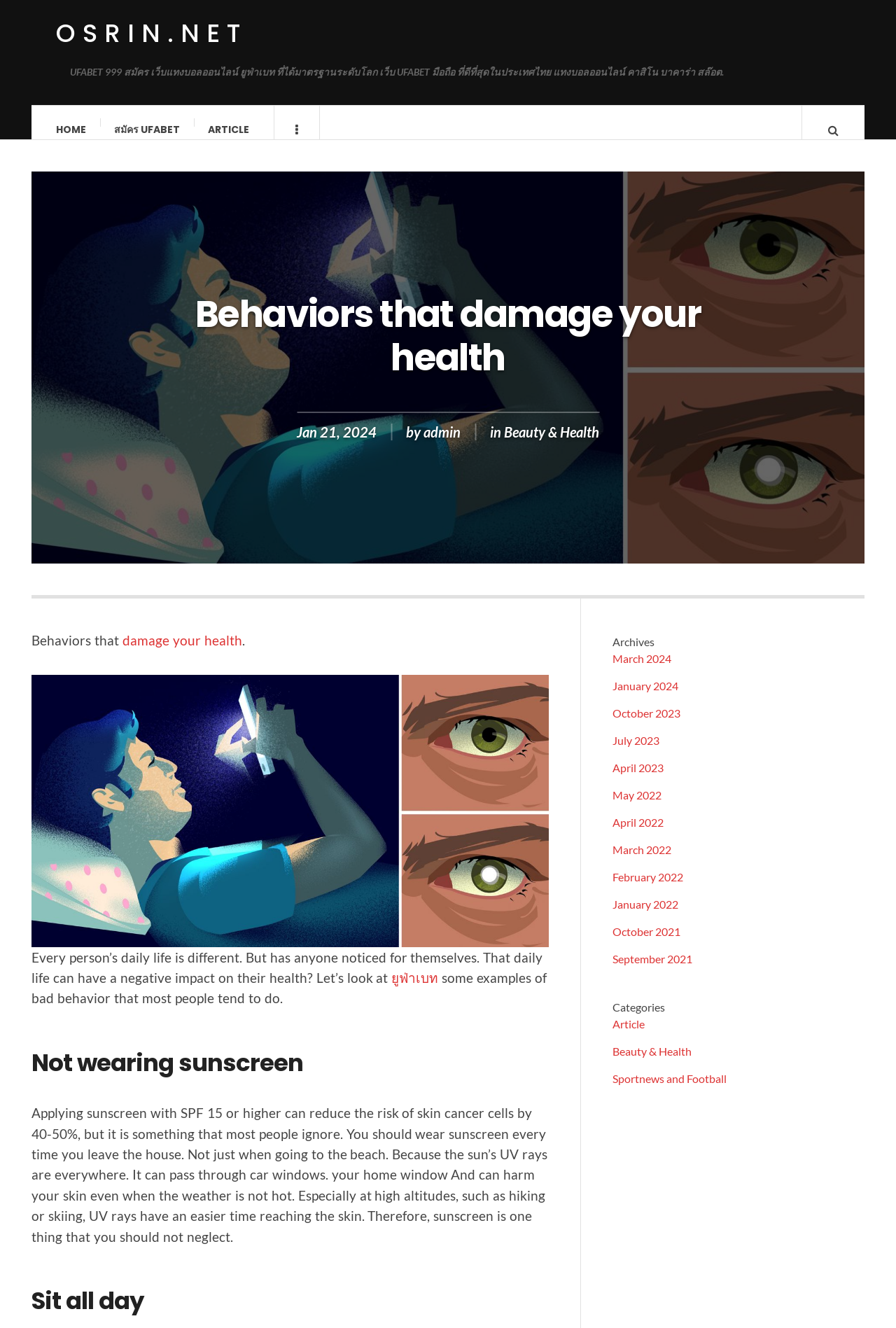Respond to the question below with a single word or phrase:
How many archives are listed on the webpage?

12